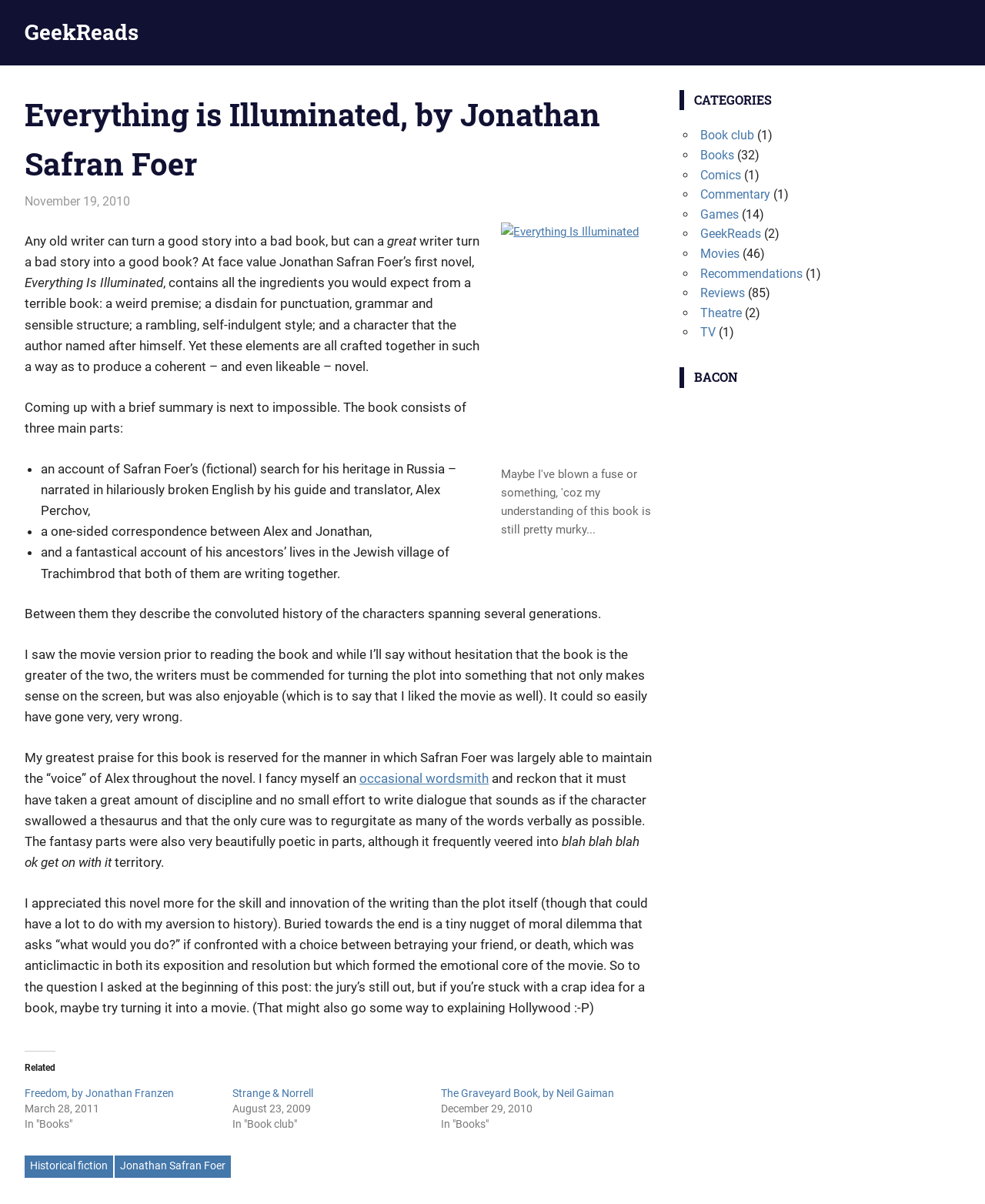Use the information in the screenshot to answer the question comprehensively: What is the title of the book being reviewed?

The title of the book being reviewed can be found in the heading element with the text 'Everything is Illuminated, by Jonathan Safran Foer' at the top of the webpage.